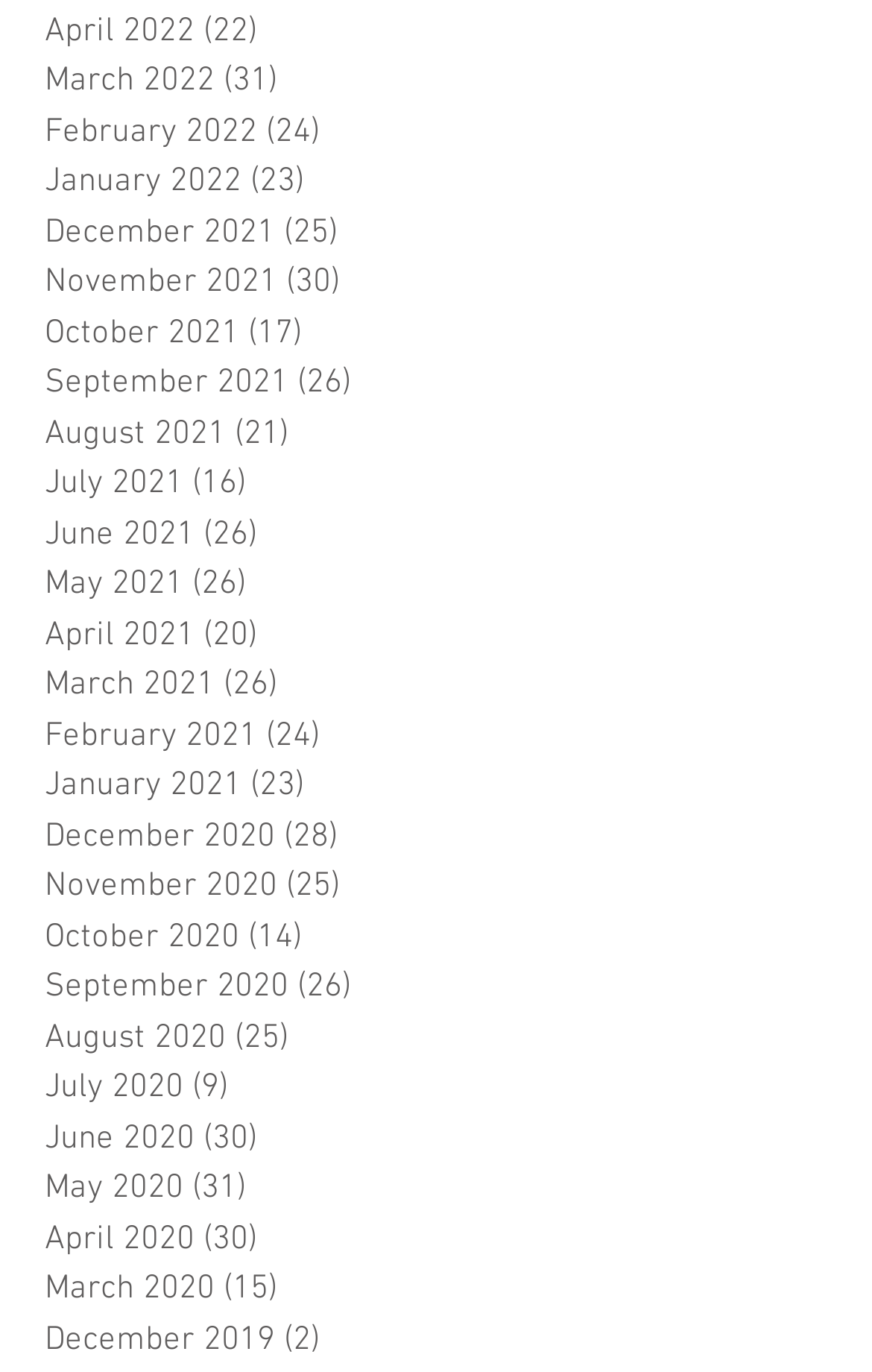Please identify the bounding box coordinates of the element I need to click to follow this instruction: "View December 2019 posts".

[0.051, 0.959, 0.769, 0.995]